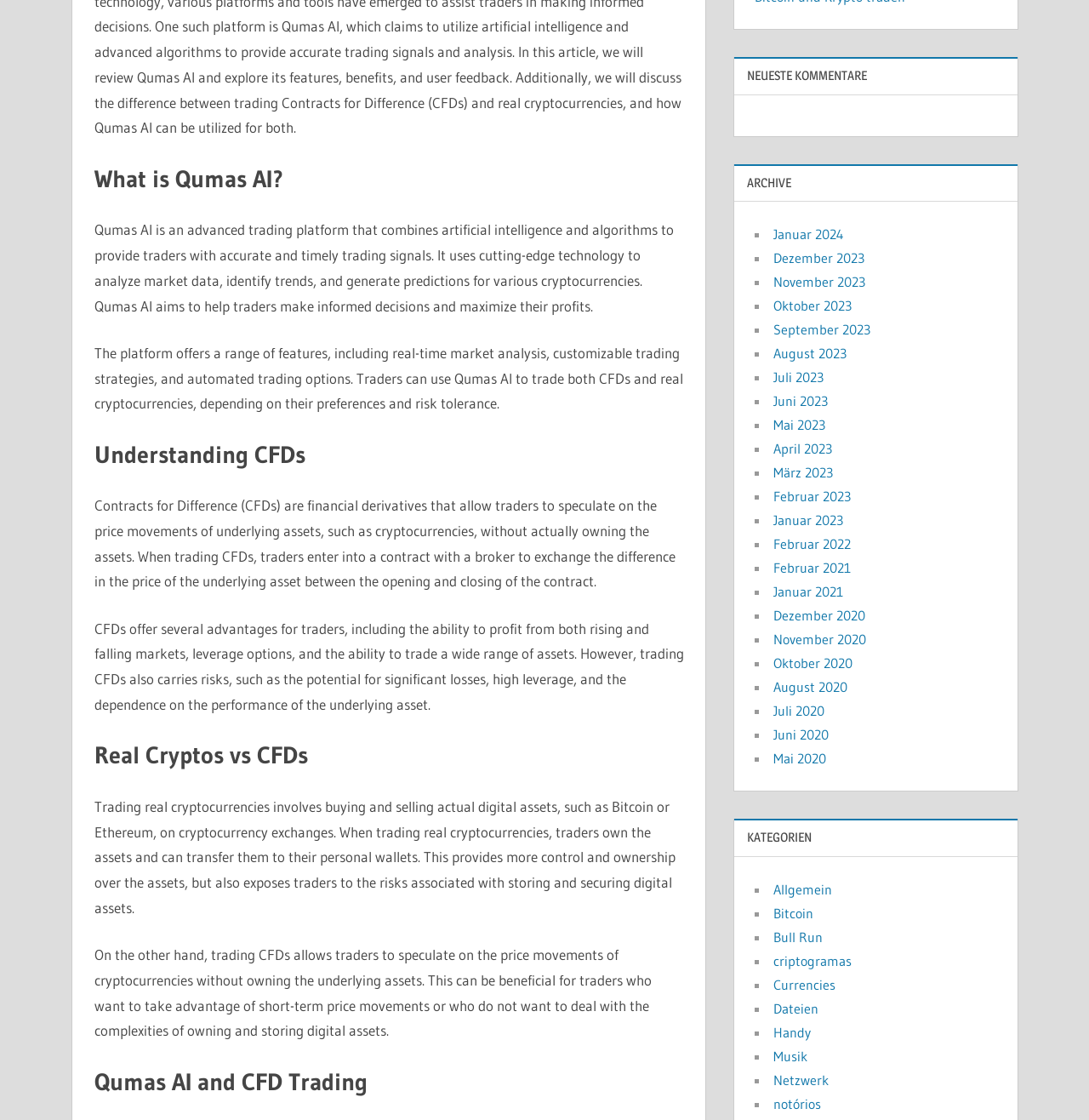Locate the bounding box of the UI element described by: "Netzwerk" in the given webpage screenshot.

[0.71, 0.956, 0.761, 0.972]